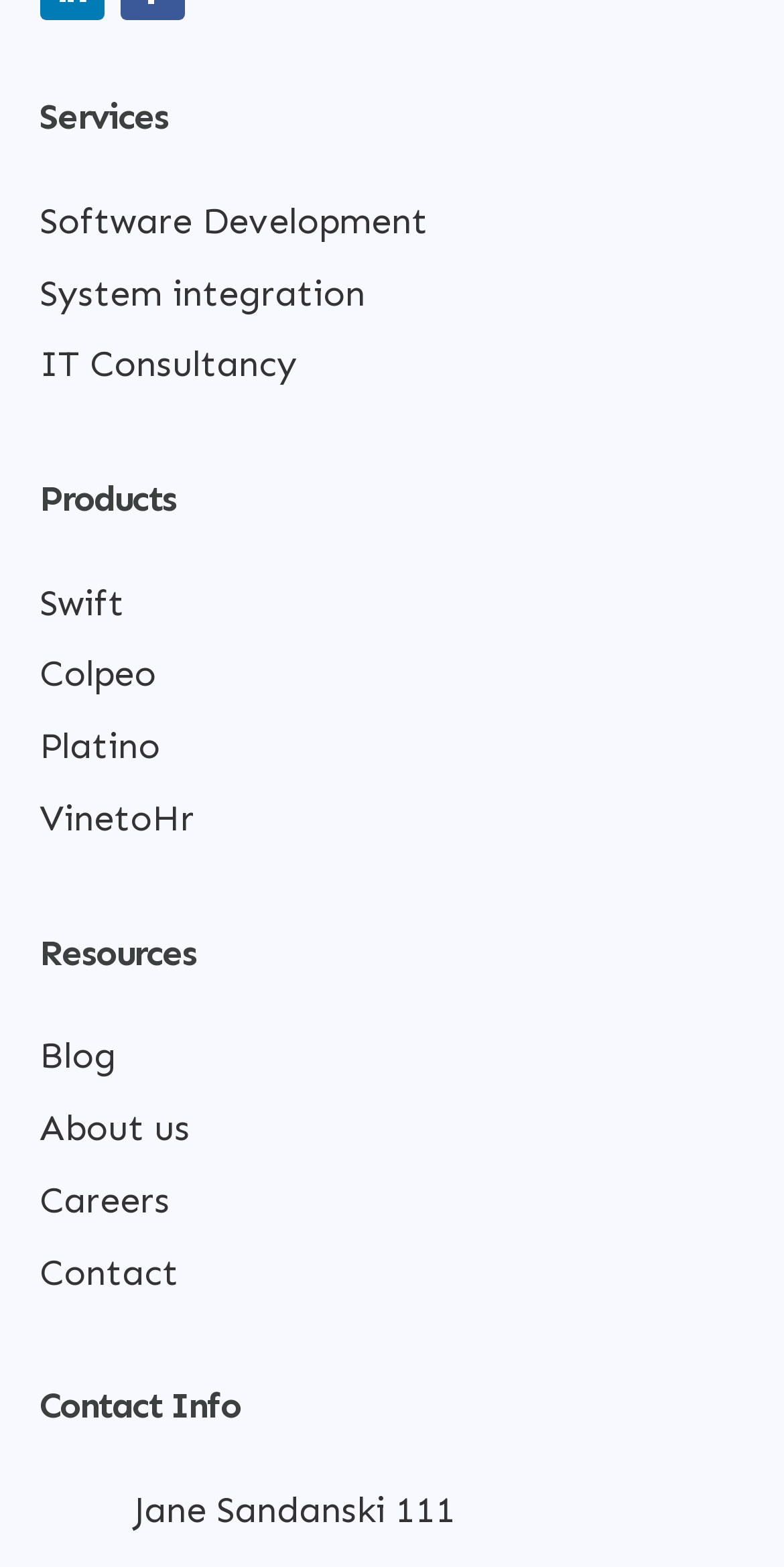Please answer the following question using a single word or phrase: How many main categories are there?

4